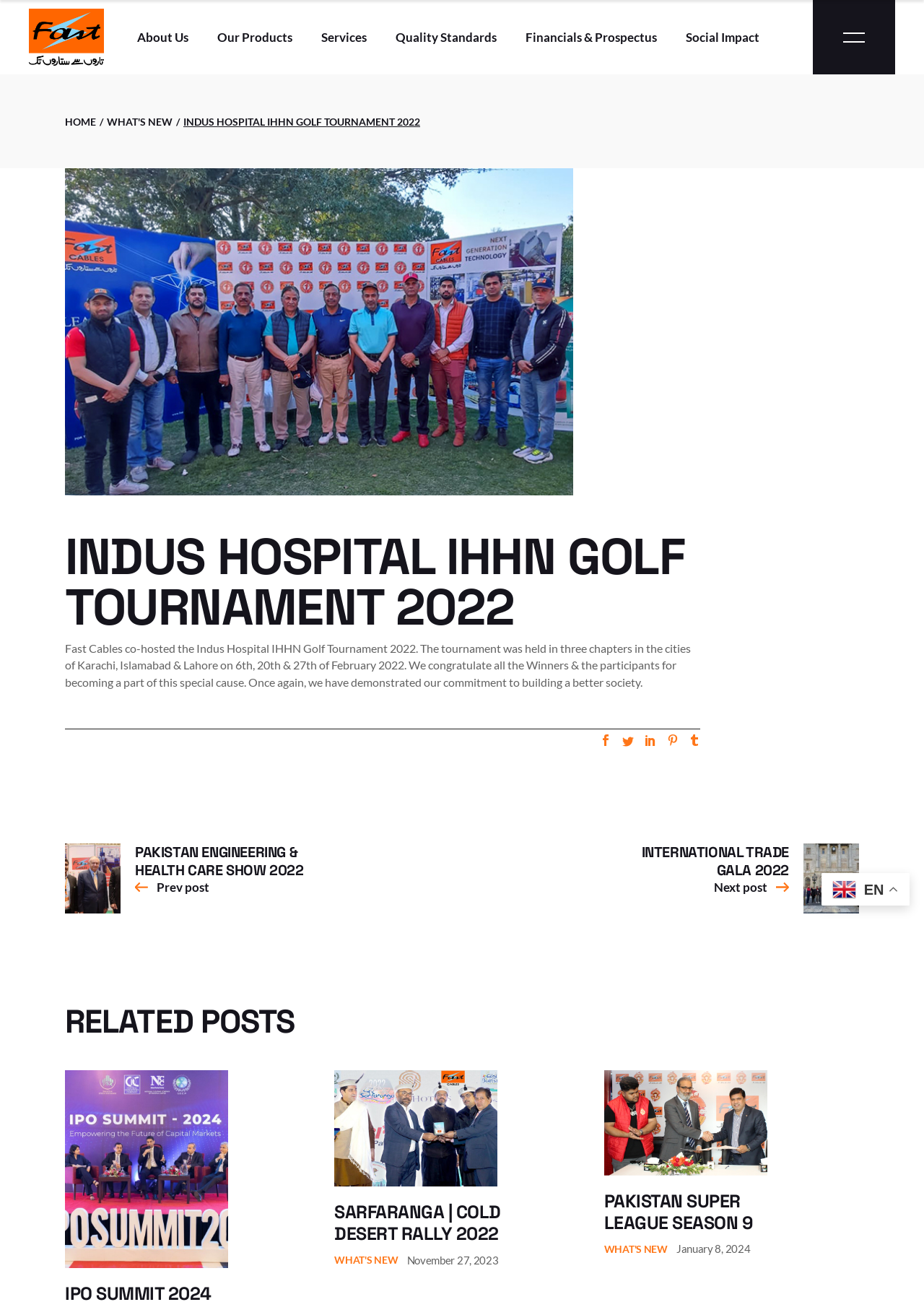Please identify the bounding box coordinates of the element that needs to be clicked to perform the following instruction: "Go to About Us page".

[0.148, 0.0, 0.204, 0.057]